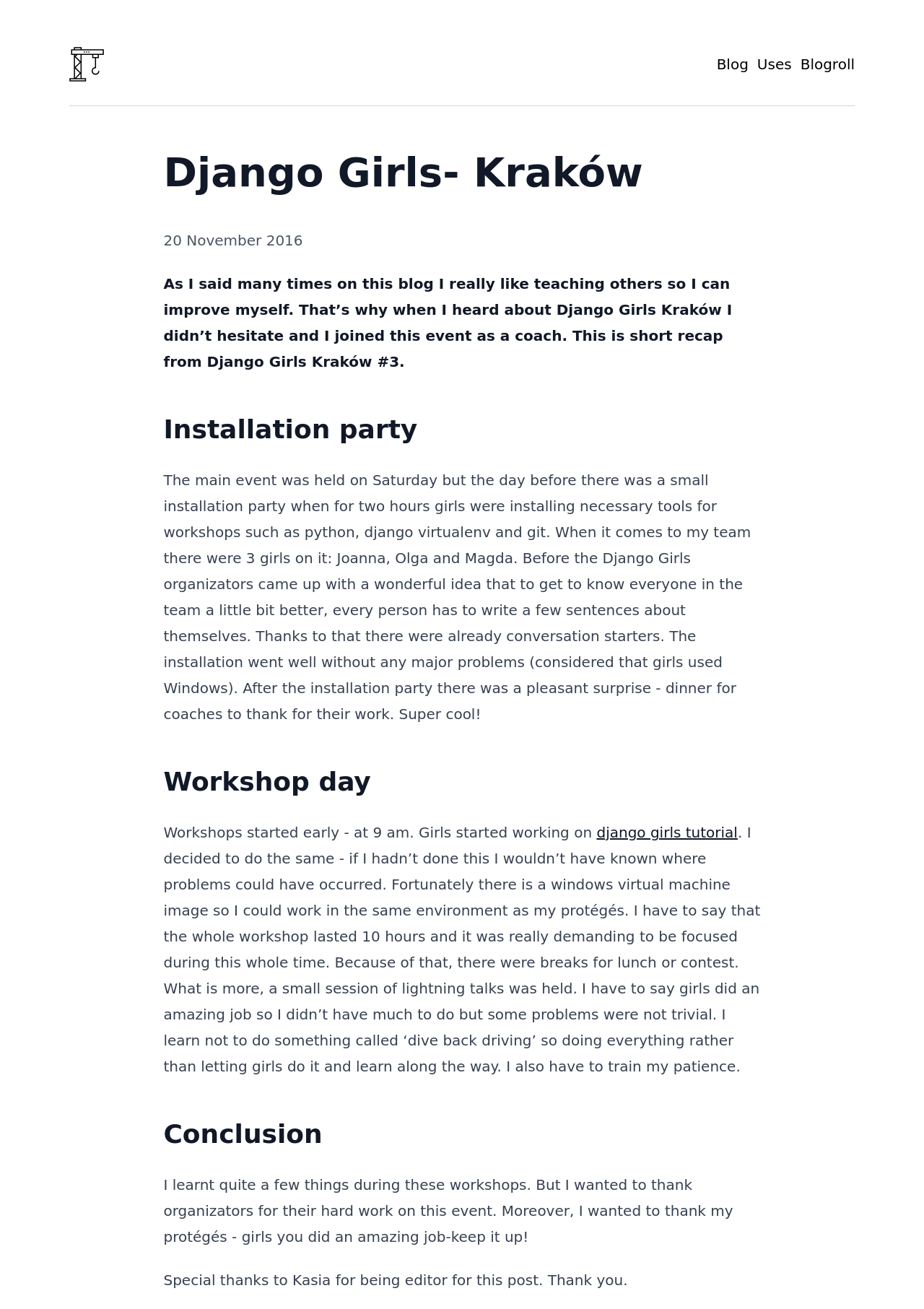Please respond to the question with a concise word or phrase:
What was the author's role in the event?

Coach